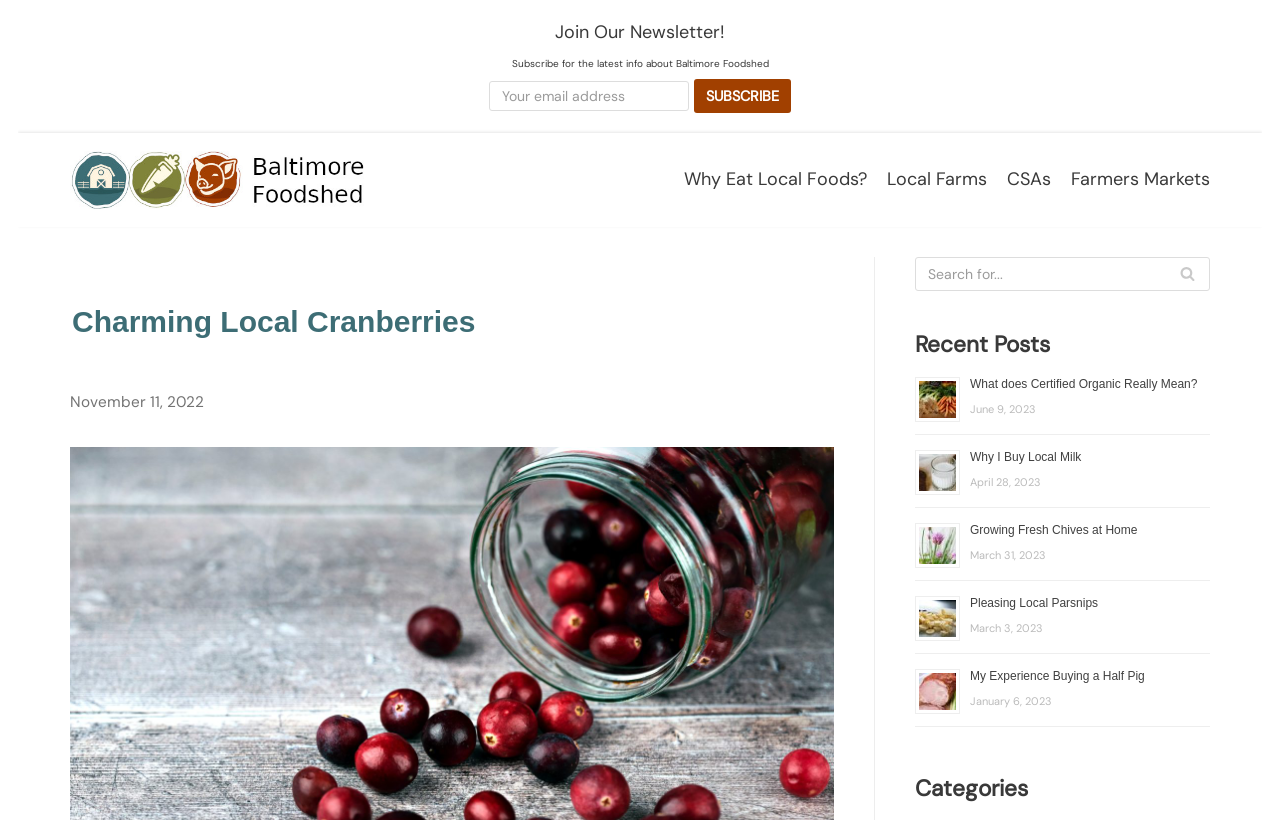Please predict the bounding box coordinates (top-left x, top-left y, bottom-right x, bottom-right y) for the UI element in the screenshot that fits the description: Why Eat Local Foods?

[0.534, 0.202, 0.677, 0.237]